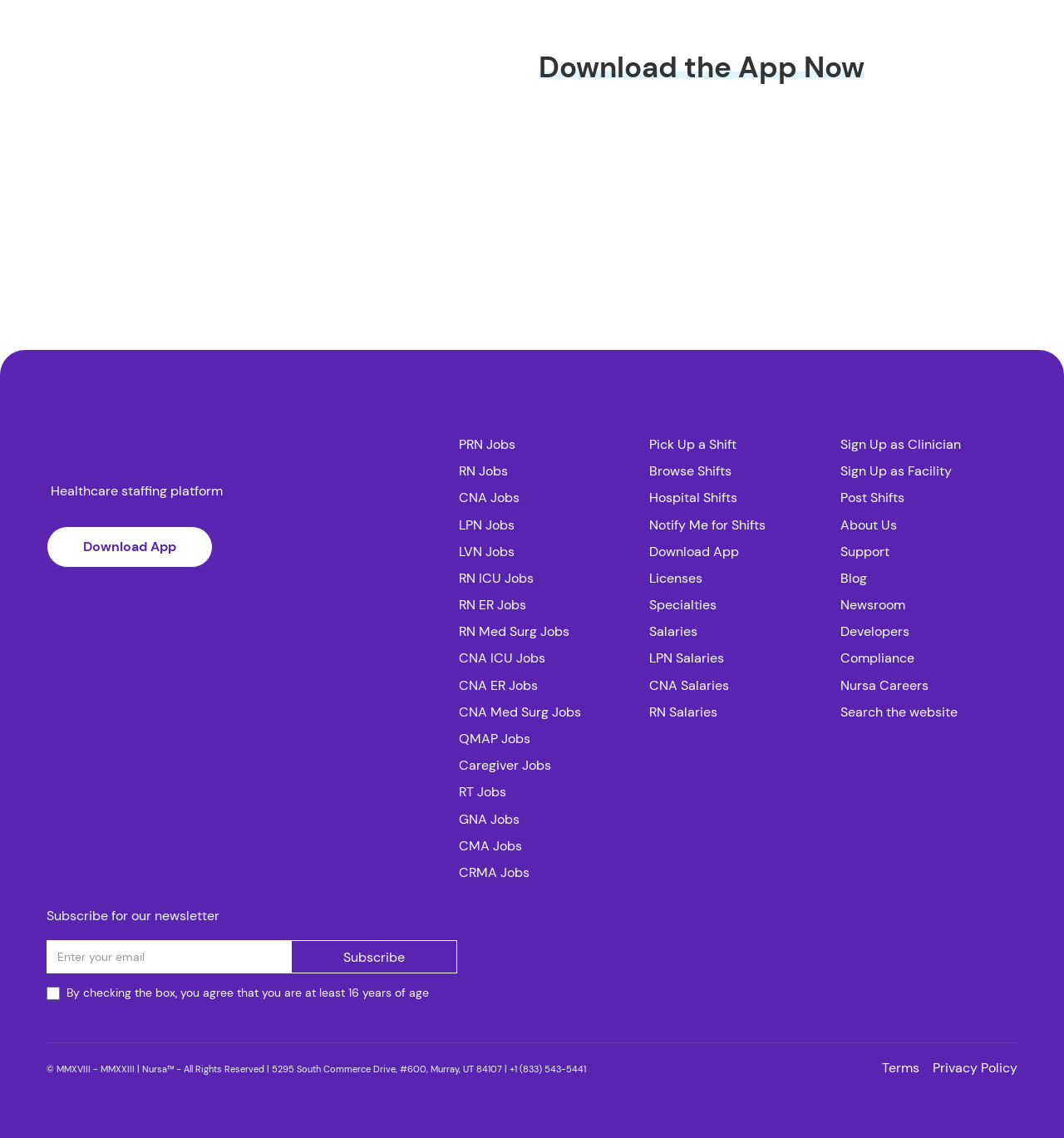What is the purpose of the 'Pick Up a Shift' link?
Your answer should be a single word or phrase derived from the screenshot.

To find a shift to work